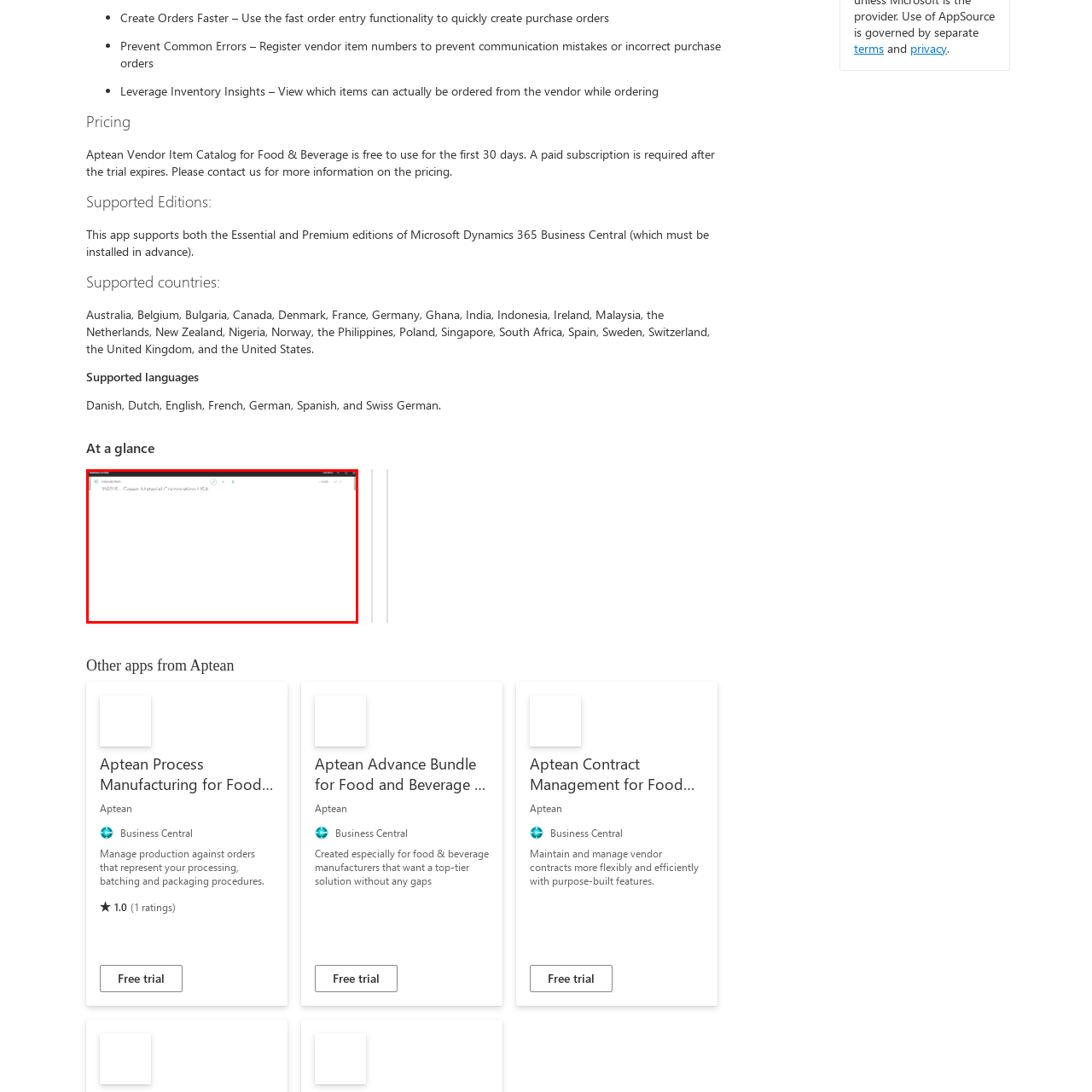Create a detailed narrative describing the image bounded by the red box.

The image titled "Snapshot 1 of Aptean Vendor Item Catalog for Food and Beverage" illustrates a user interface related to the catalog's feature or functionality. The interface likely provides essential details about vendor items, aiding users in efficiently navigating and utilizing the catalog to streamline their order processes. This snapshot highlights the product's utility within the food and beverage sector, potentially showcasing data relevant to inventory management or vendor interactions. The interface is designed for ease of use, reflecting the commitment to preventing common errors and enhancing operational efficiency in order management.